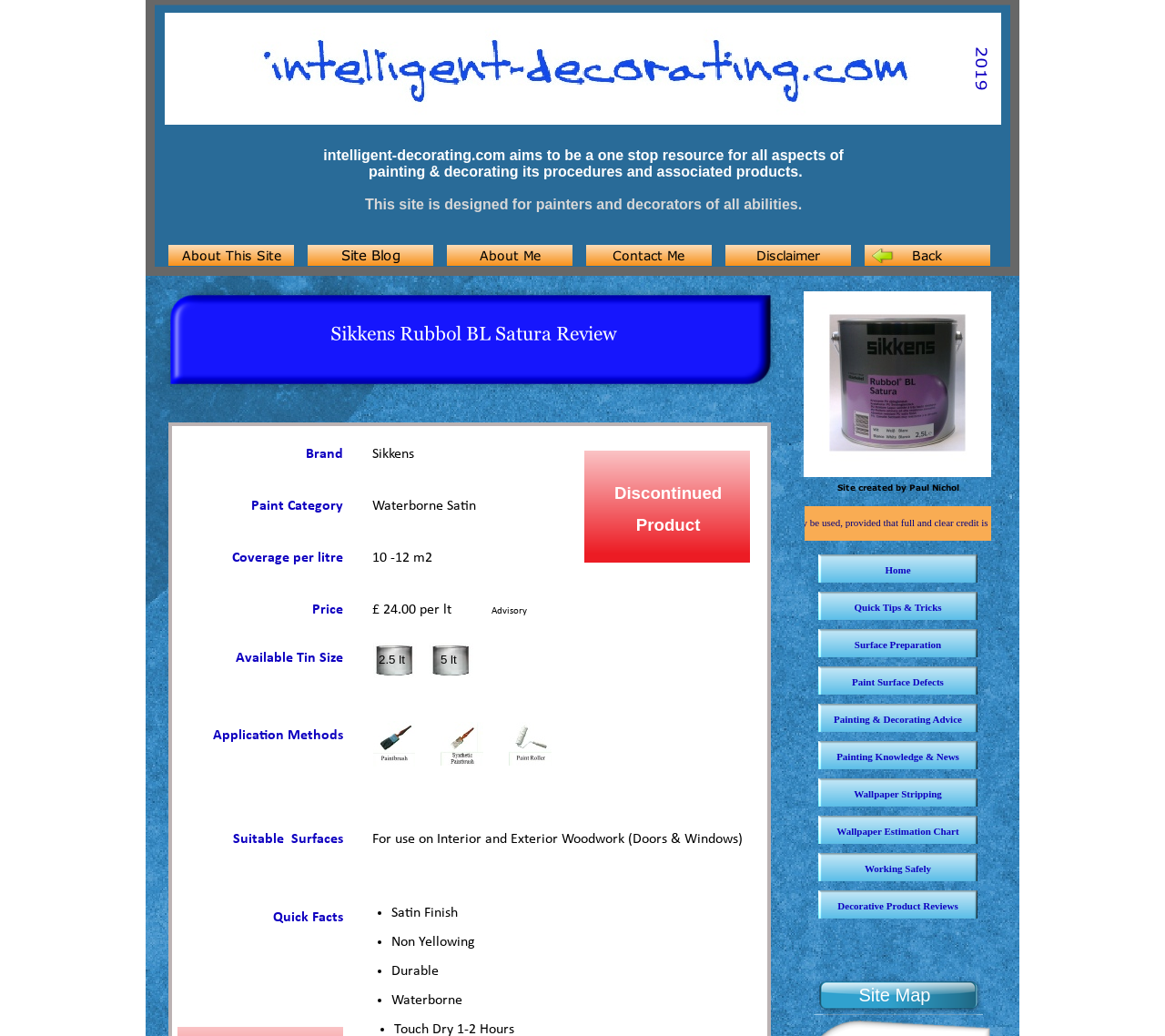What is the finish of the product?
Examine the image and give a concise answer in one word or a short phrase.

Satin Finish